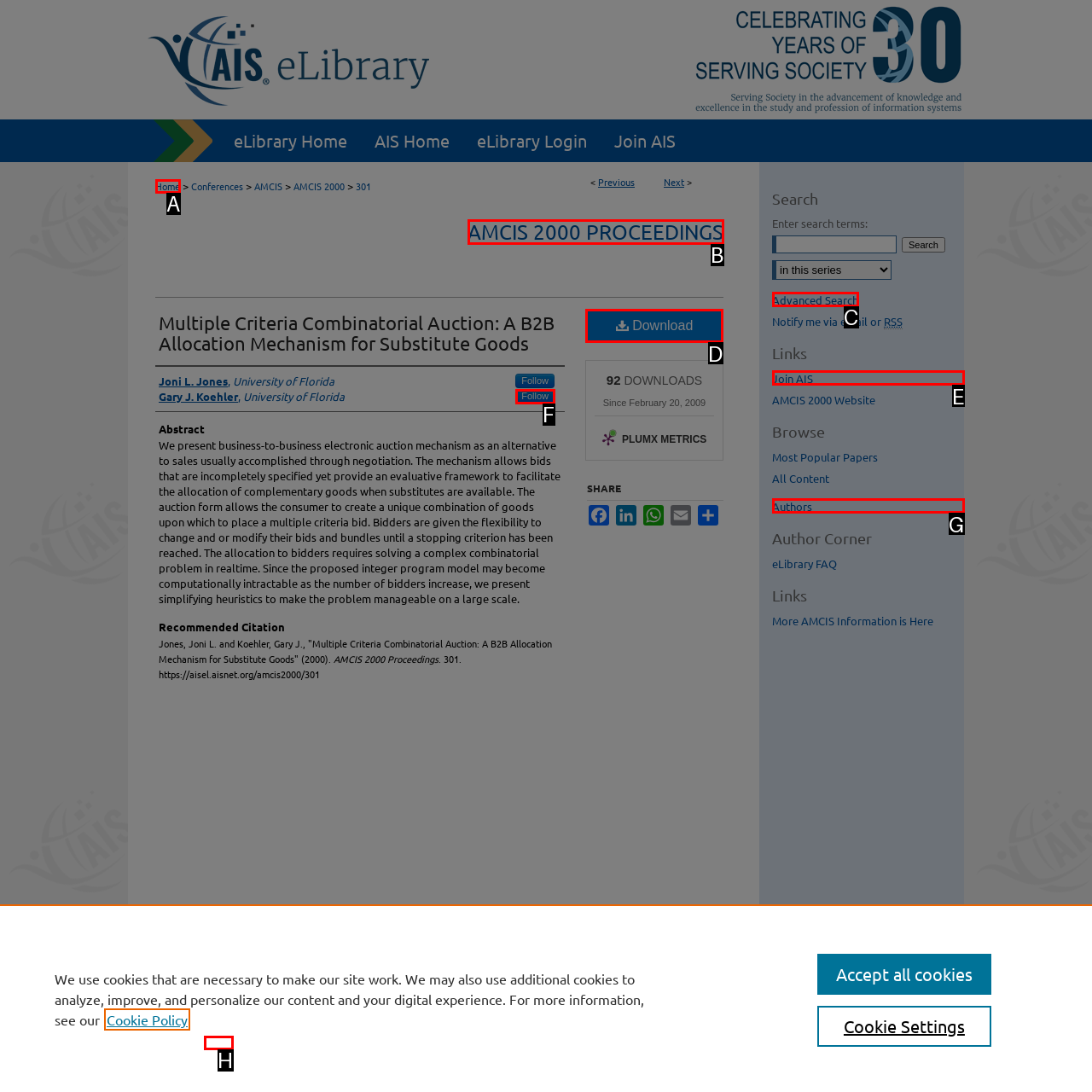For the instruction: Click the logo, which HTML element should be clicked?
Respond with the letter of the appropriate option from the choices given.

None